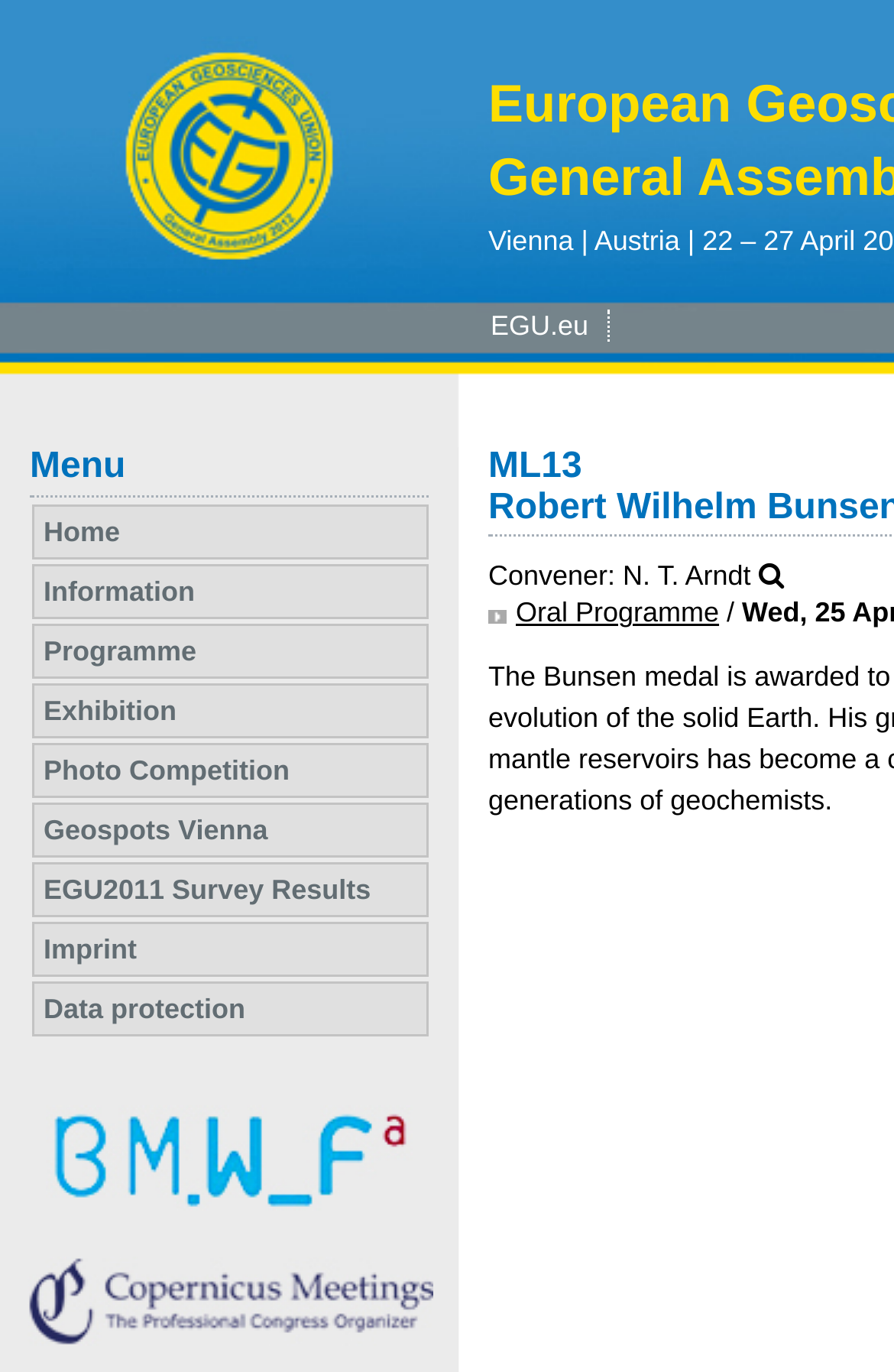Is there a link to EGU.eu?
Please answer the question with a detailed and comprehensive explanation.

I found a link with the text 'EGU.eu' on the webpage, which indicates that there is a link to EGU.eu.